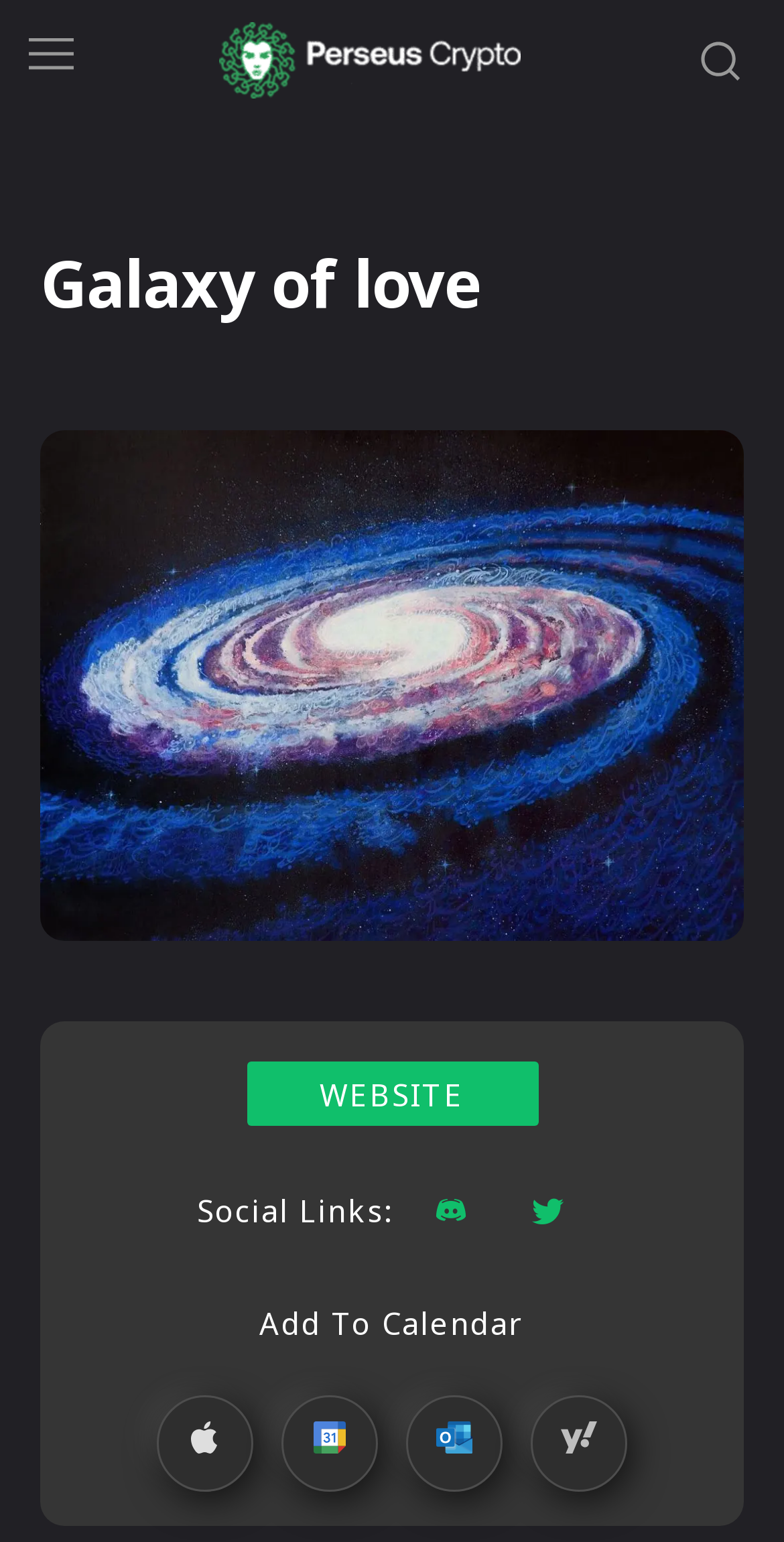Can you locate the main headline on this webpage and provide its text content?

Galaxy of love